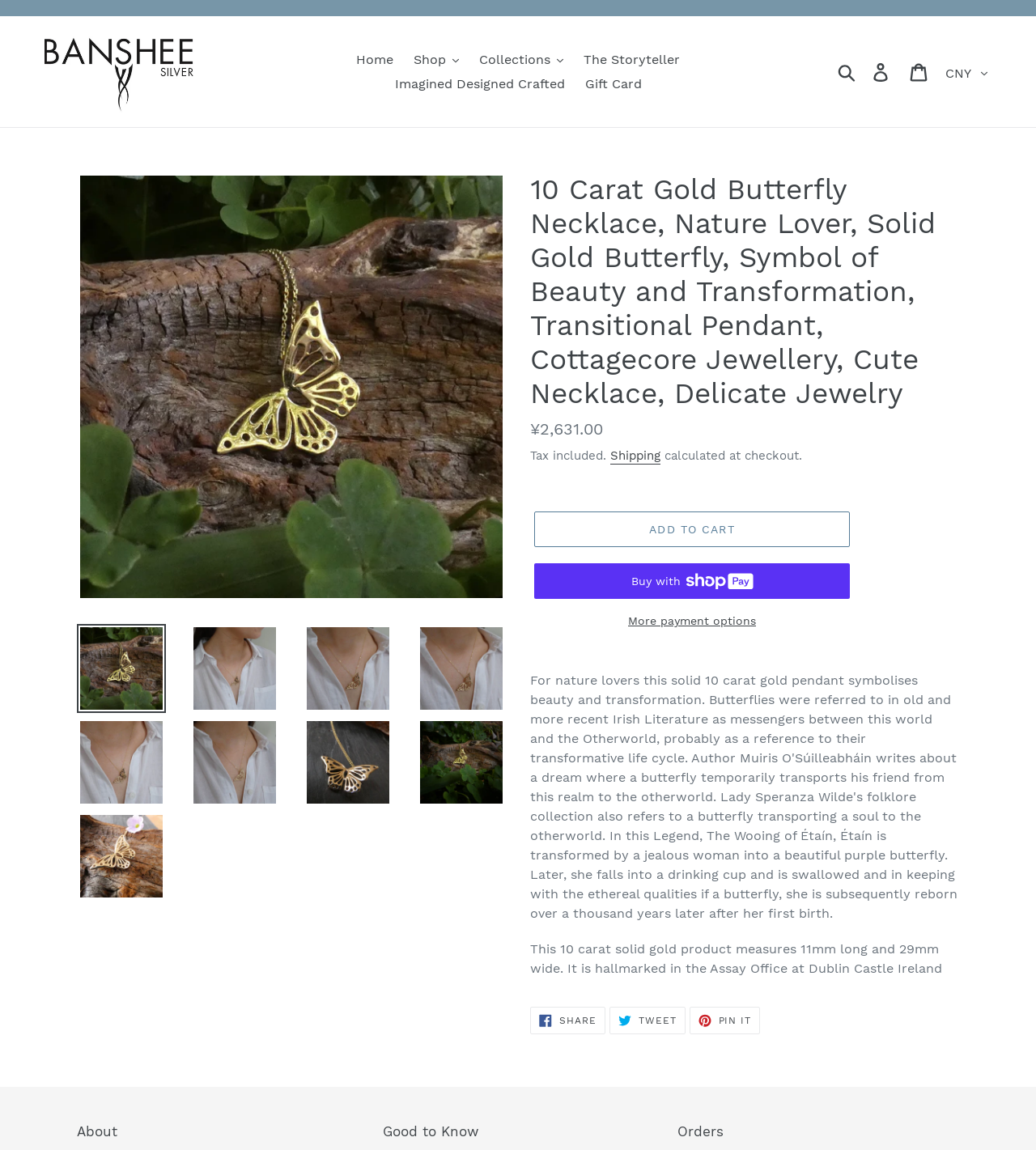What is the location of the Assay Office?
Based on the image, give a one-word or short phrase answer.

Dublin Castle Ireland